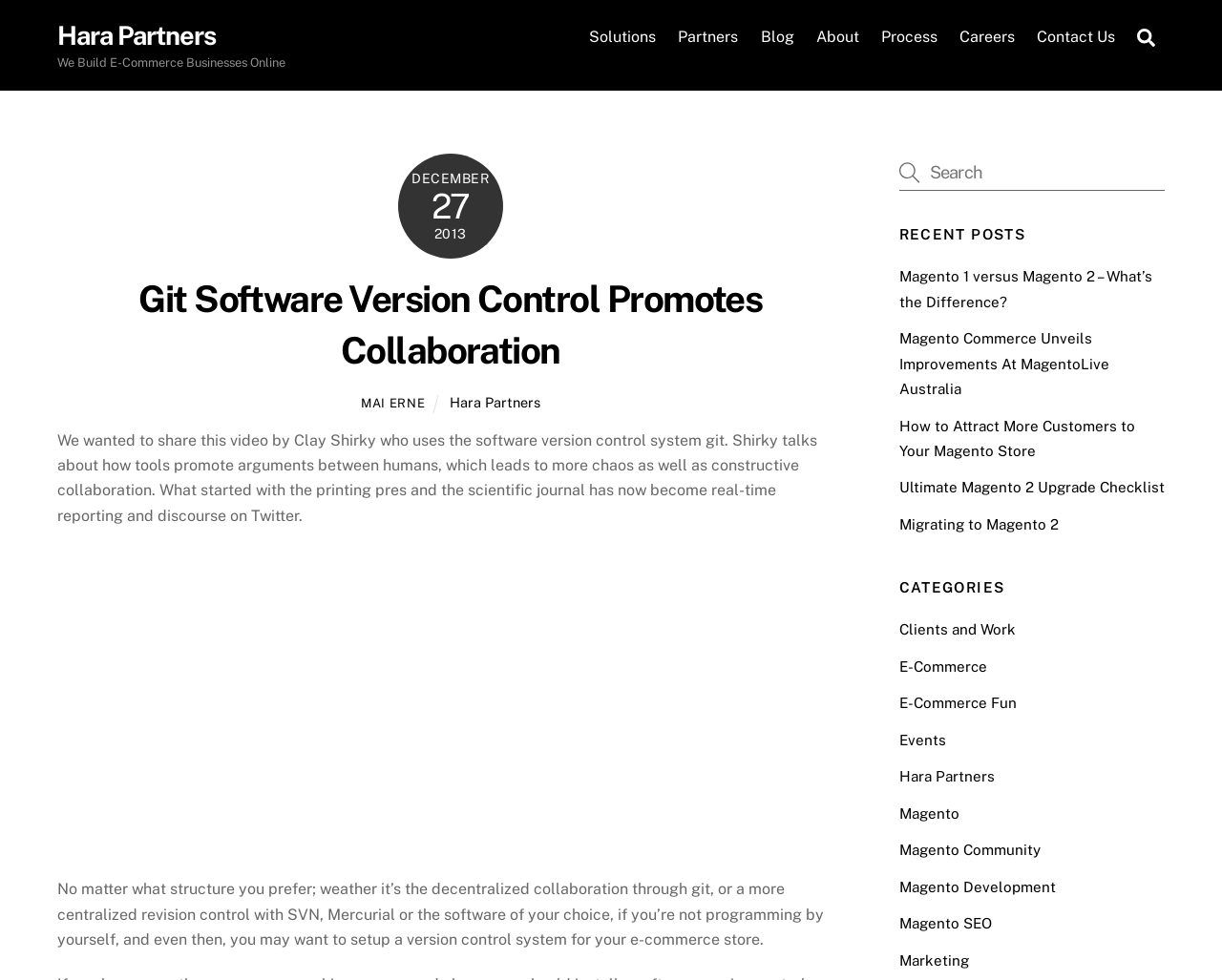Locate the bounding box of the UI element based on this description: "name="s" placeholder="Search" title="Search"". Provide four float numbers between 0 and 1 as [left, top, right, bottom].

[0.736, 0.157, 0.953, 0.194]